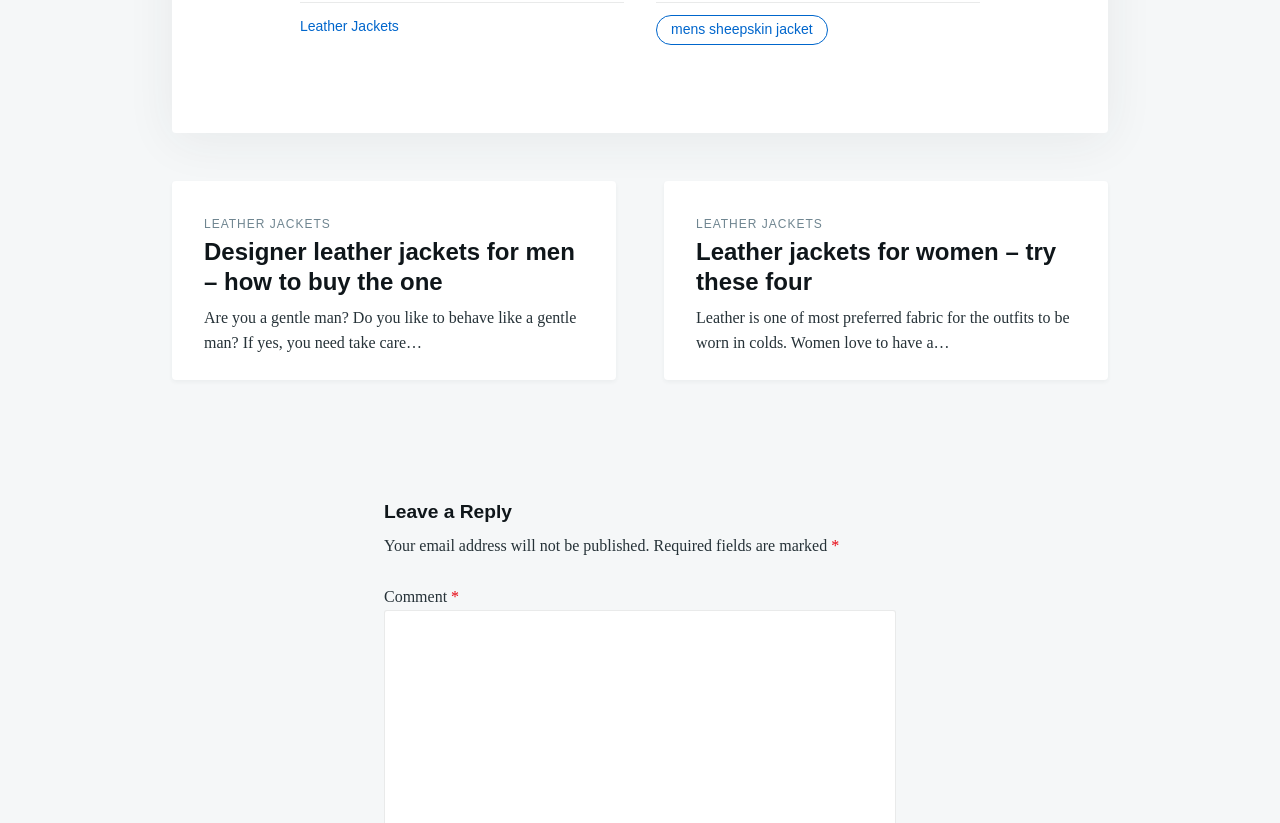Find the bounding box coordinates for the UI element whose description is: "mens sheepskin jacket". The coordinates should be four float numbers between 0 and 1, in the format [left, top, right, bottom].

[0.512, 0.018, 0.647, 0.054]